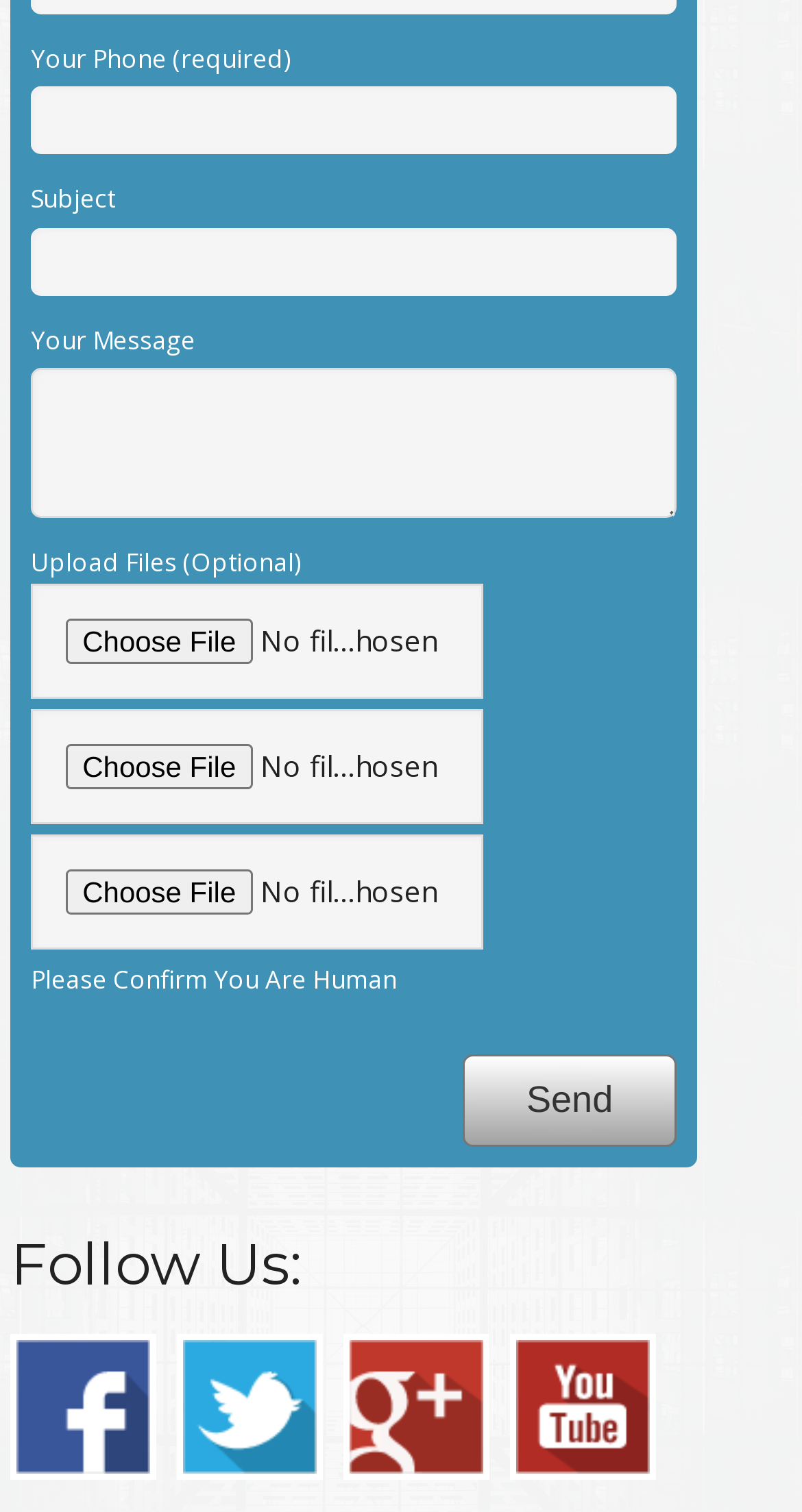Can you find the bounding box coordinates for the element to click on to achieve the instruction: "Send the message"?

[0.577, 0.697, 0.844, 0.758]